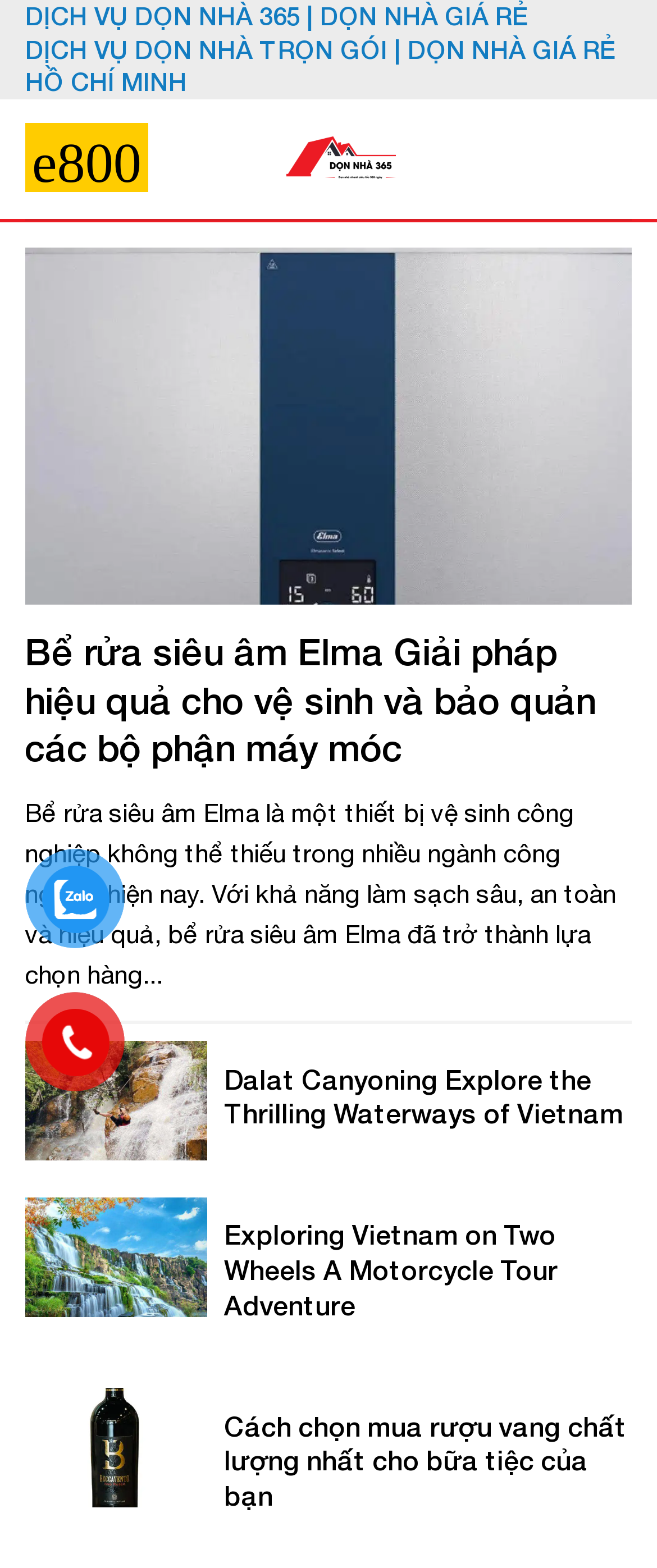Generate an in-depth caption that captures all aspects of the webpage.

The webpage appears to be a homepage for a company that provides cleaning services, specifically "Dịch Vụ Dọn Nhà Trọn Gói" or "Full Package House Cleaning Services". 

At the top of the page, there is a link to skip to the content. Below that, there is a large heading that spans almost the entire width of the page, displaying the company's name and services. 

To the right of the heading, there is a link with the same text as the heading, and an image with the company's logo. 

On the left side of the page, there is a menu with an image of a cleaning-related product, "Bể rửa siêu âm Elma", which is an ultrasonic cleaning device. The menu is not expanded by default. 

When expanded, the menu reveals a list of services or articles, each with a heading, a link, and an image. The services or articles include "Bể rửa siêu âm Elma", "Dalat Canyoning", "Exploring Vietnam on Two Wheels", and "Cách chọn mua rượu vang chất lượng nhất". 

Each of these sections has a heading that spans about two-thirds of the page width, a link with the same text as the heading, and an image related to the service or article. The images are positioned above the headings and links. 

At the bottom of the page, there are two links, "Zalo" and "Phone", each with a small image to the left. These links appear to be contact information or social media links.